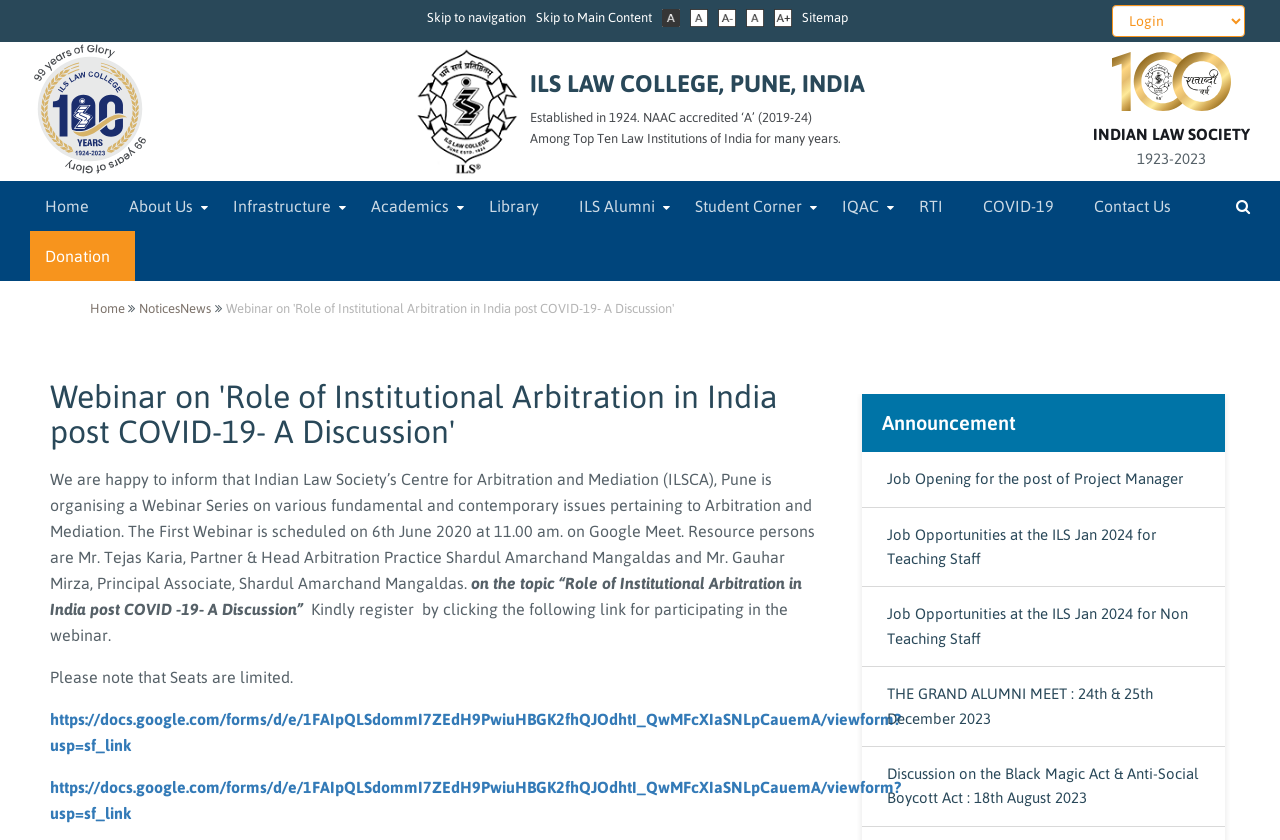Identify the bounding box coordinates of the area that should be clicked in order to complete the given instruction: "Click the 'Skip to Main Content' link". The bounding box coordinates should be four float numbers between 0 and 1, i.e., [left, top, right, bottom].

[0.415, 0.012, 0.514, 0.03]